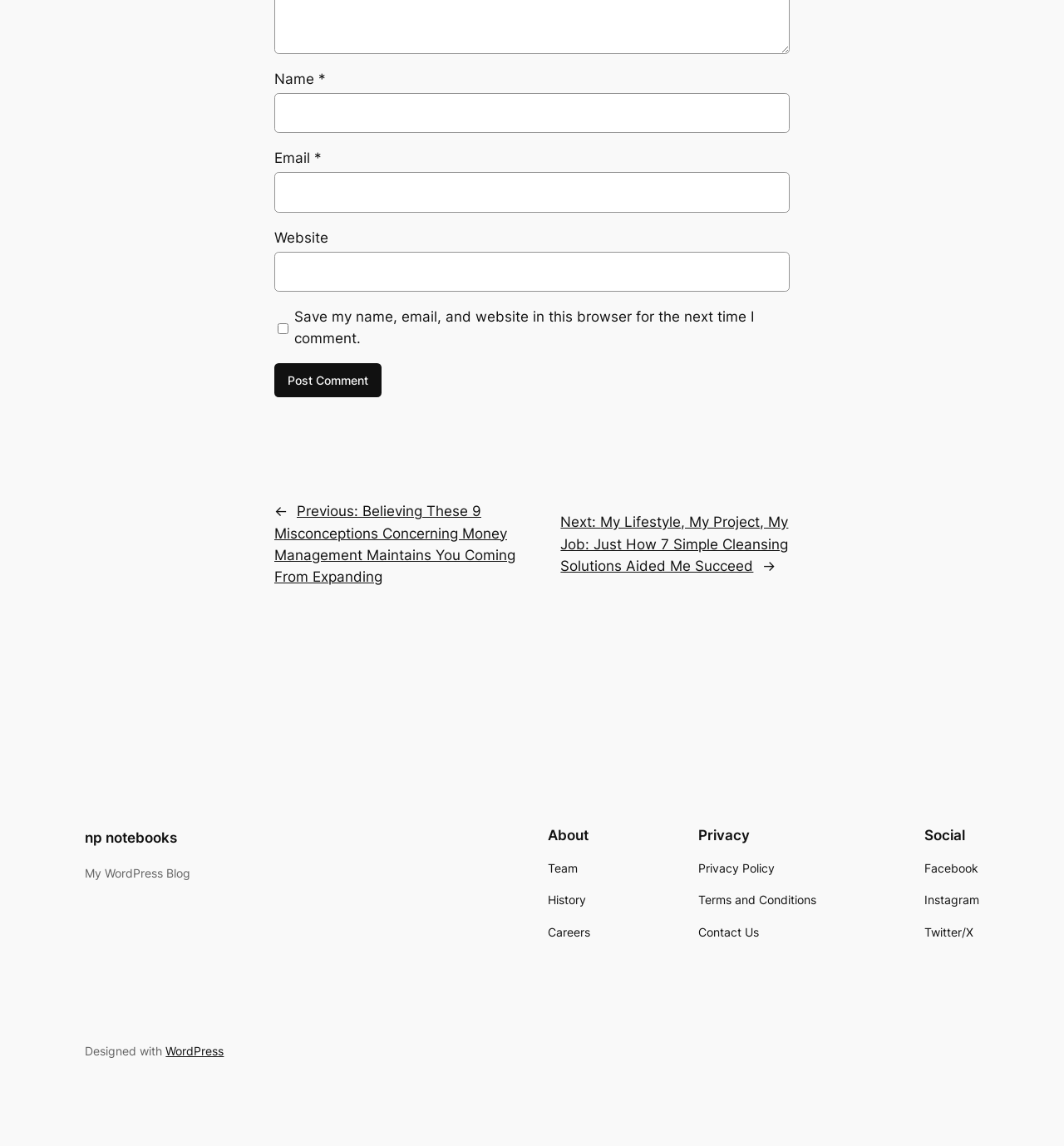Provide your answer in a single word or phrase: 
How many navigation sections are there?

4